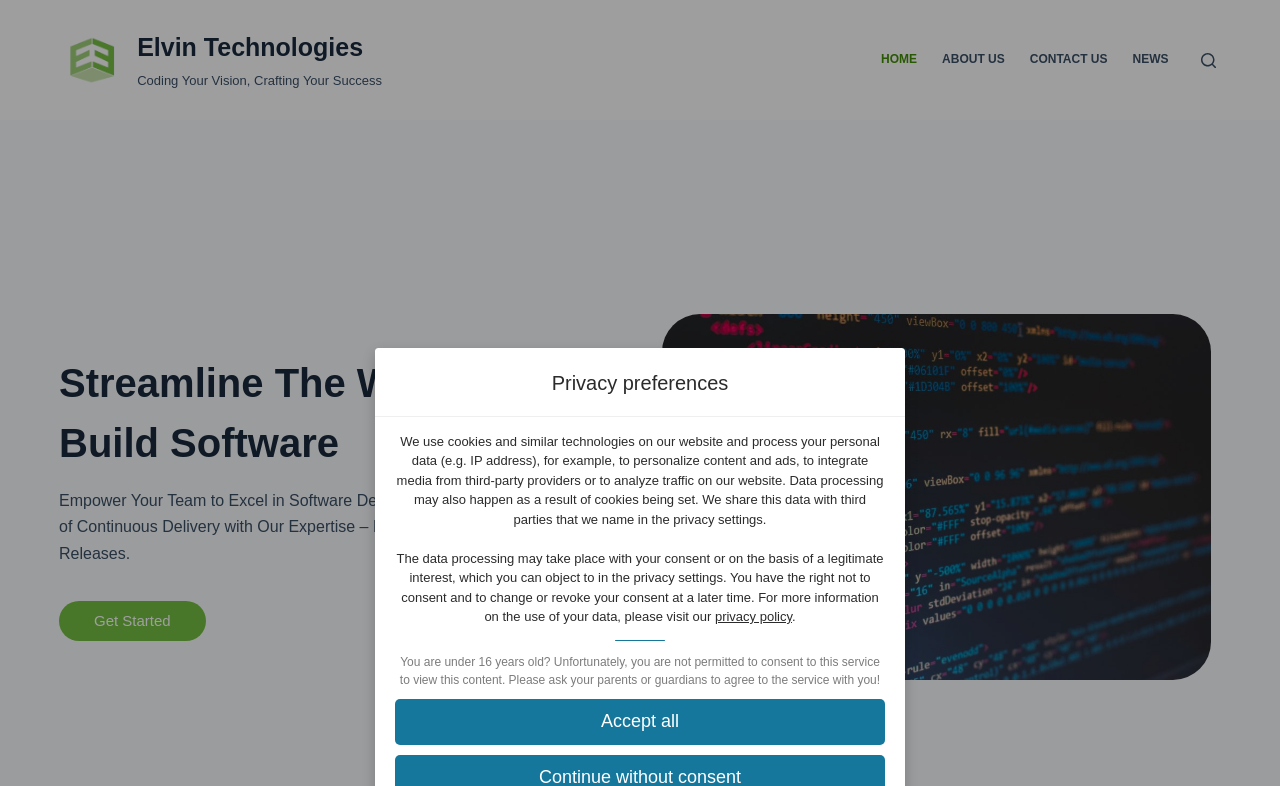What is the purpose of the 'Accept all' button?
Could you please answer the question thoroughly and with as much detail as possible?

The 'Accept all' button is likely intended to allow users to quickly accept all cookies and data processing on the website, rather than having to individually manage their consent choices.